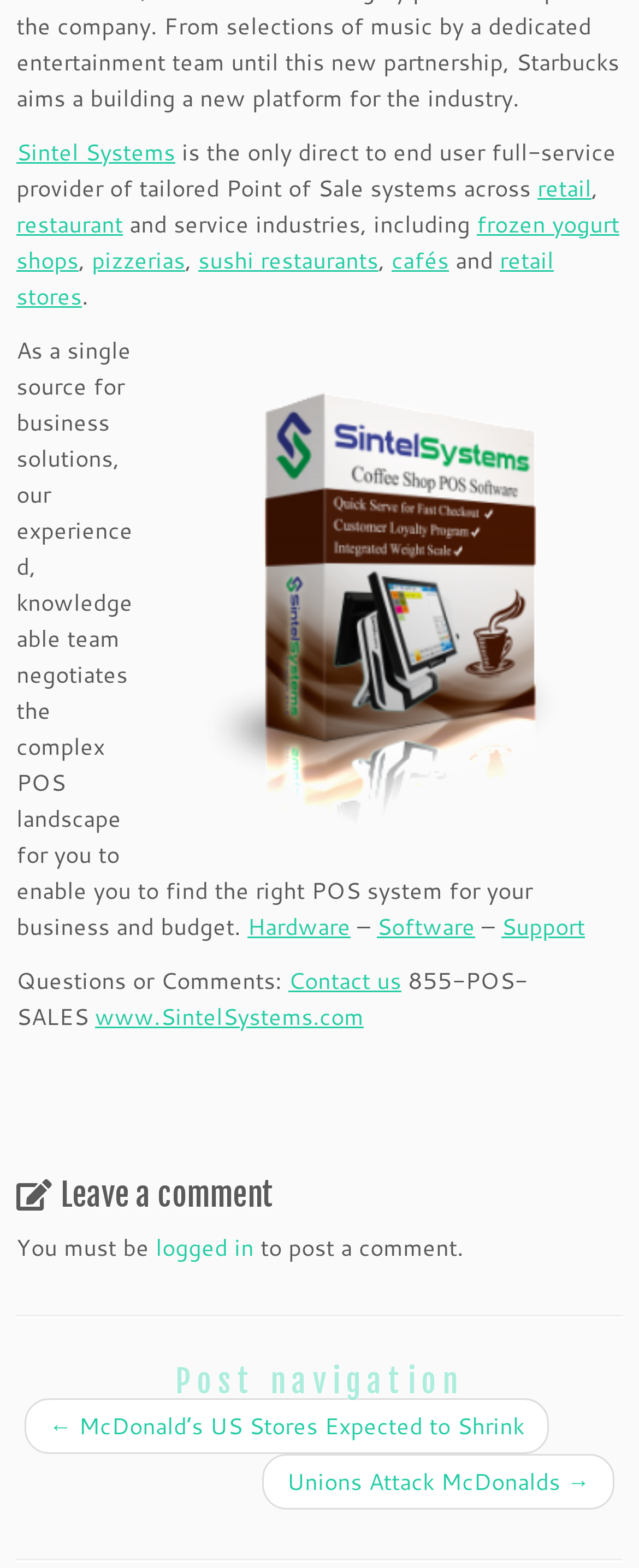Review the image closely and give a comprehensive answer to the question: What are the three main categories of business solutions offered by Sintel Systems?

The webpage lists three main categories of business solutions offered by Sintel Systems, which are Hardware, Software, and Support, and can be found in the middle section of the webpage.